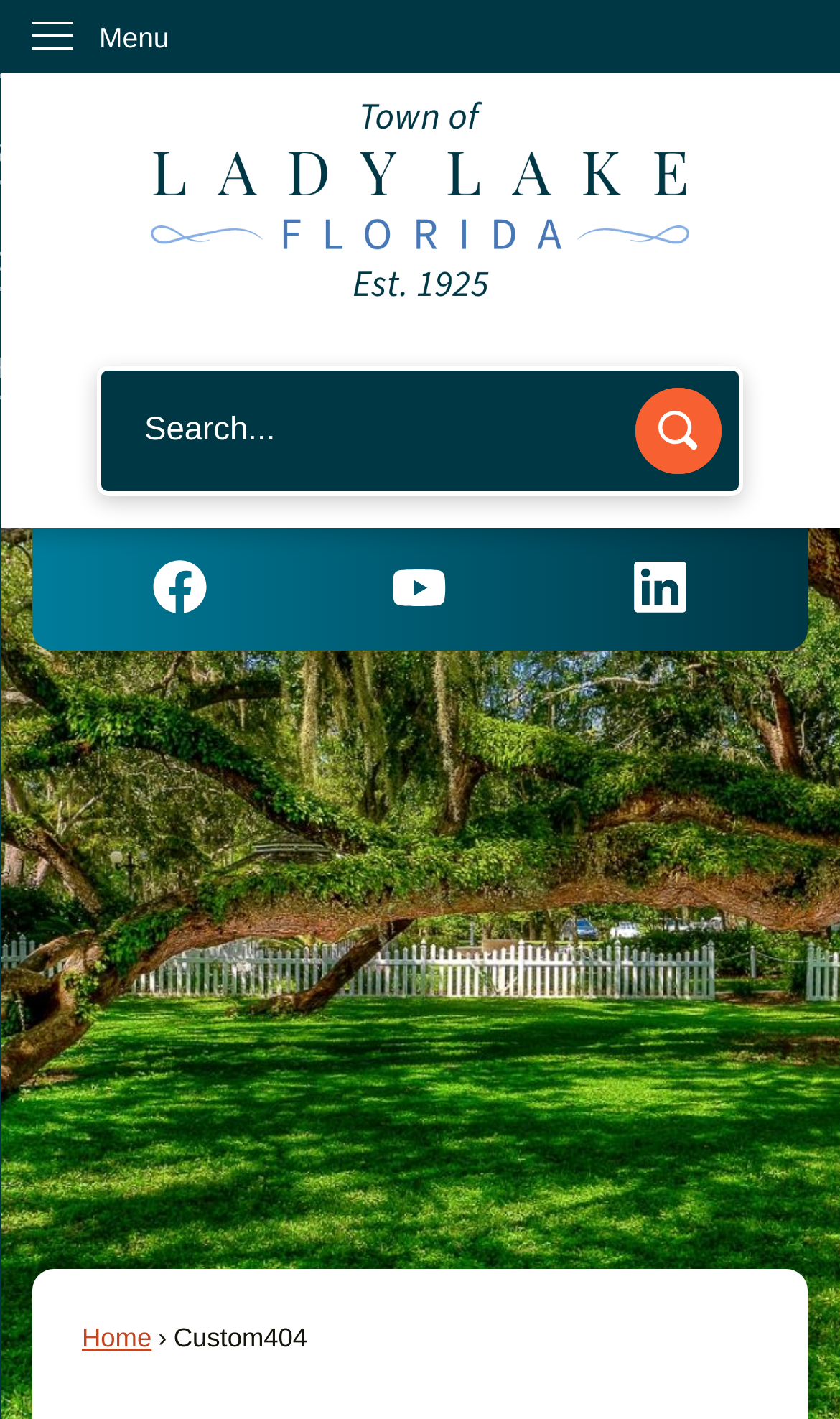Please use the details from the image to answer the following question comprehensively:
What is the alternative text for the 'FL Lady Lake Home Page' image?

The image element with the bounding box coordinates [0.179, 0.063, 0.821, 0.219] has an alternative text 'FL Lady Lake Home Page', which suggests that the image is a logo or a representation of the Lady Lake, FL homepage.